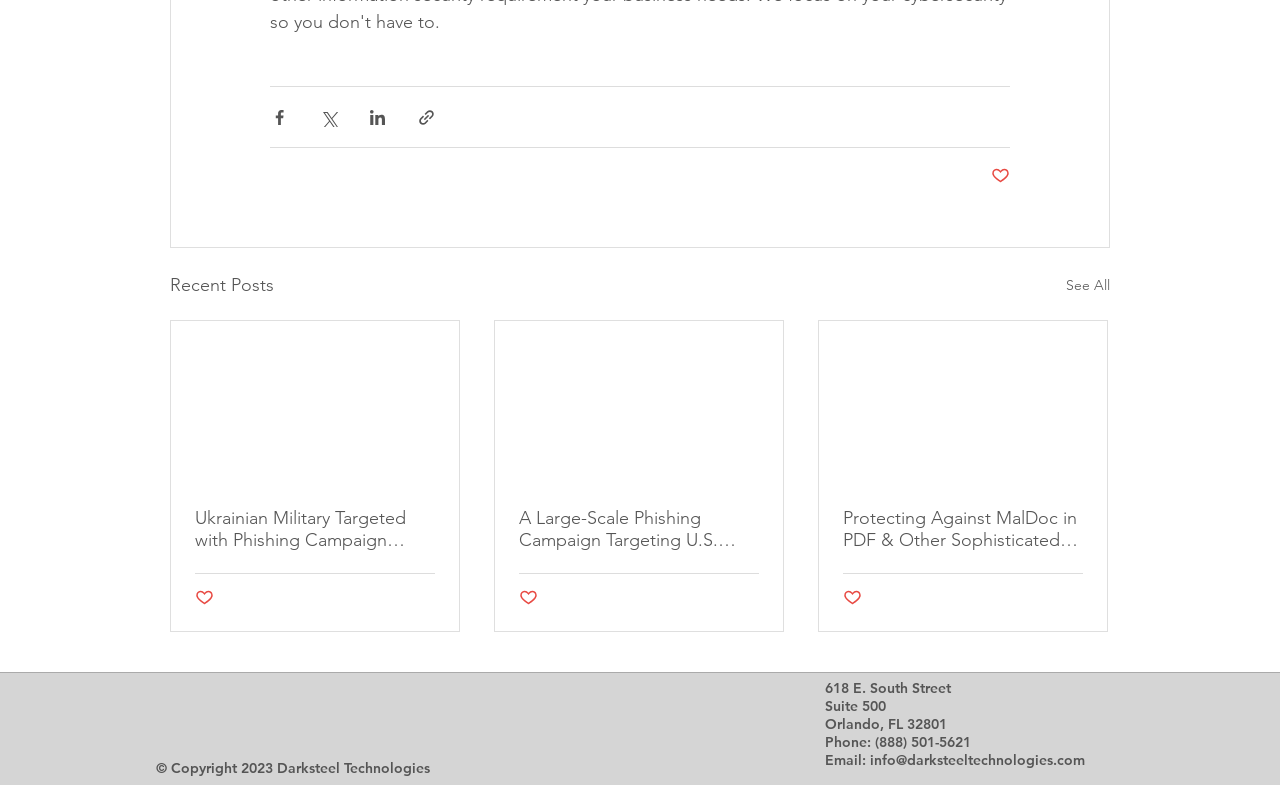What is the address of the company?
Please provide a comprehensive answer based on the details in the screenshot.

The address of the company is mentioned at the bottom of the page, which includes the street address '618 E. South Street', suite number 'Suite 500', city 'Orlando', state 'FL', and zip code '32801'.